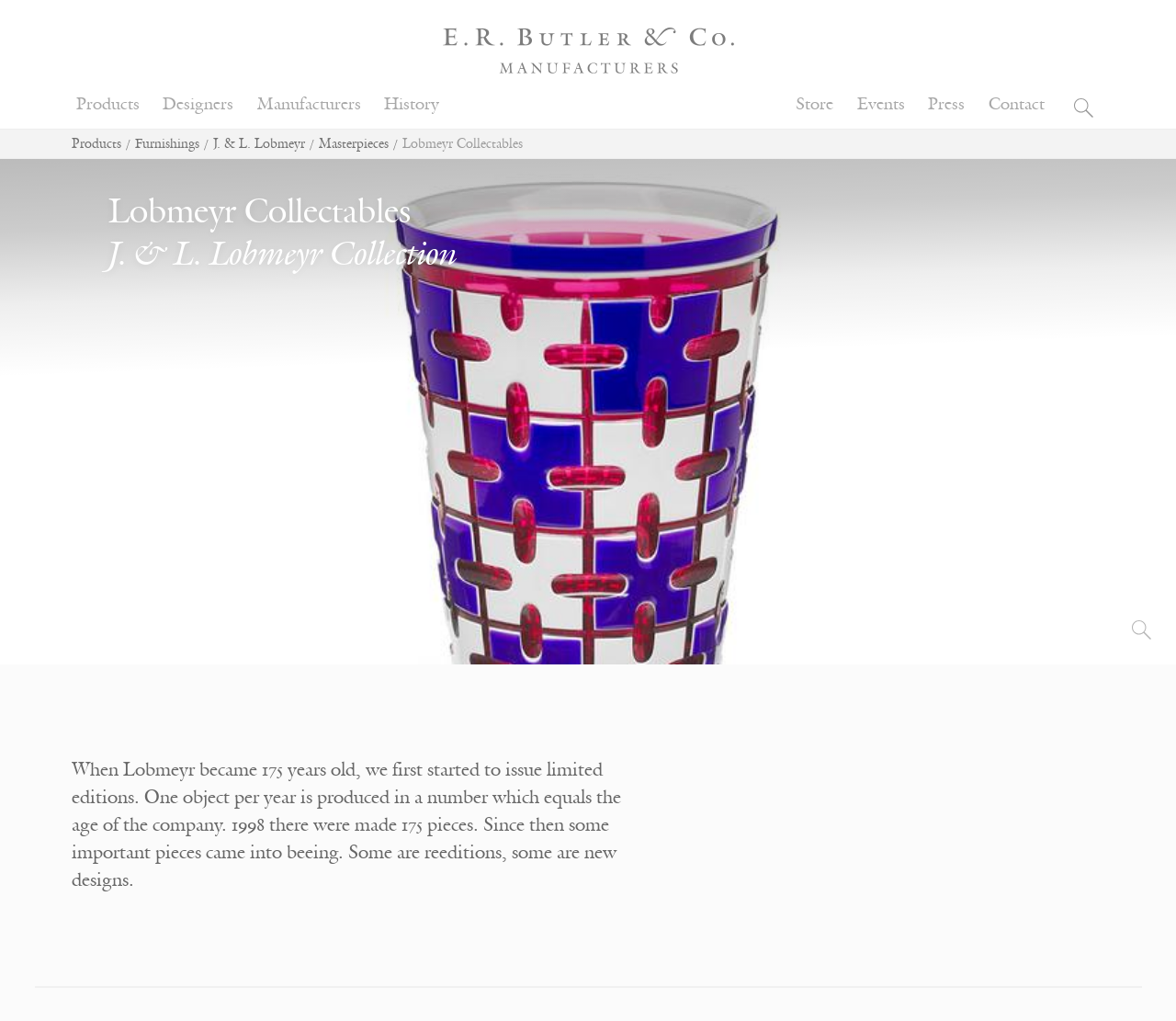What is the name of the company?
Based on the image, answer the question with as much detail as possible.

The name of the company can be found in the header section of the webpage, where it is written as 'Lobmeyr Collectables | E.R. Butler & Co.'.